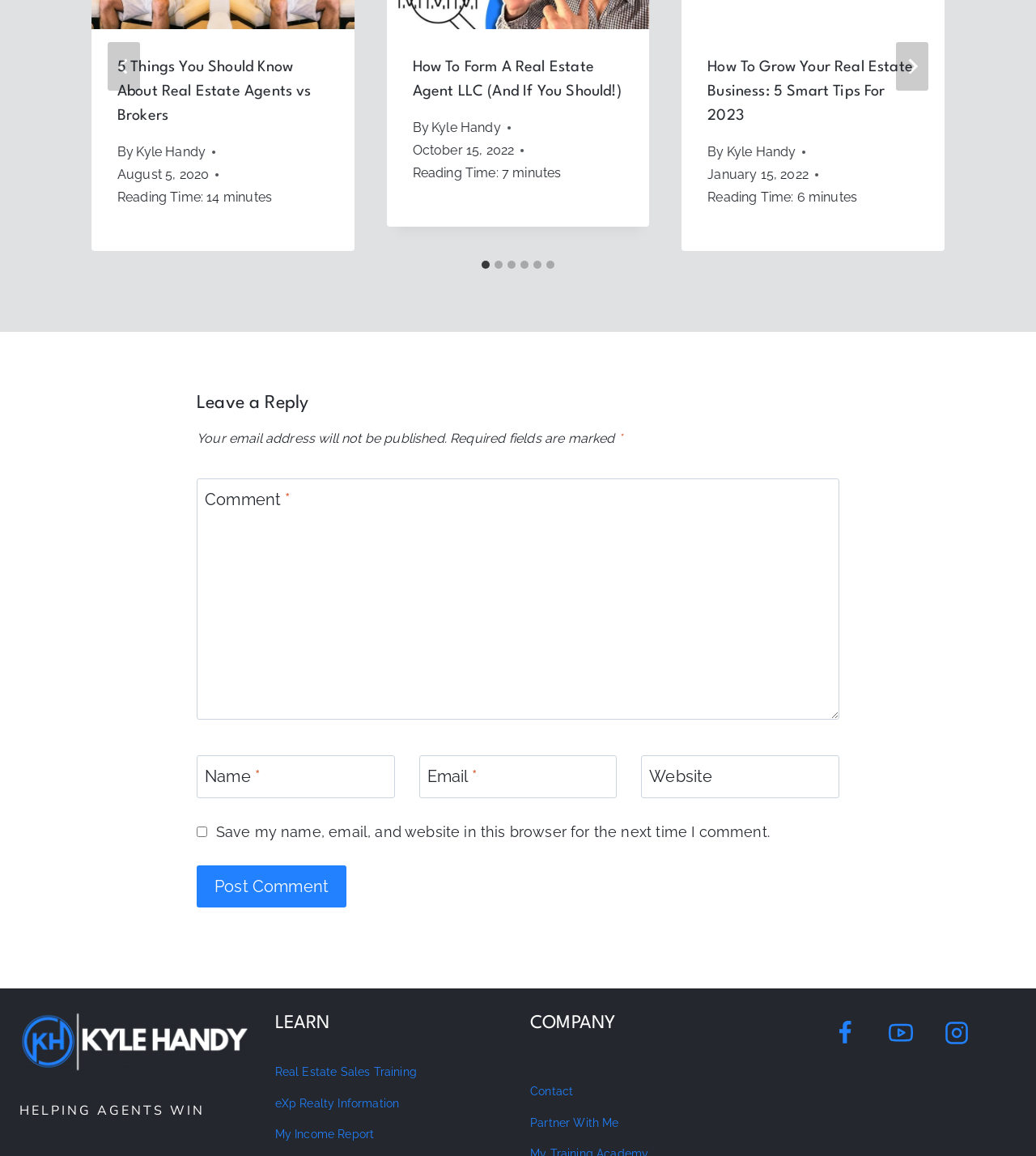Reply to the question below using a single word or brief phrase:
How many slides are there in the slideshow?

6